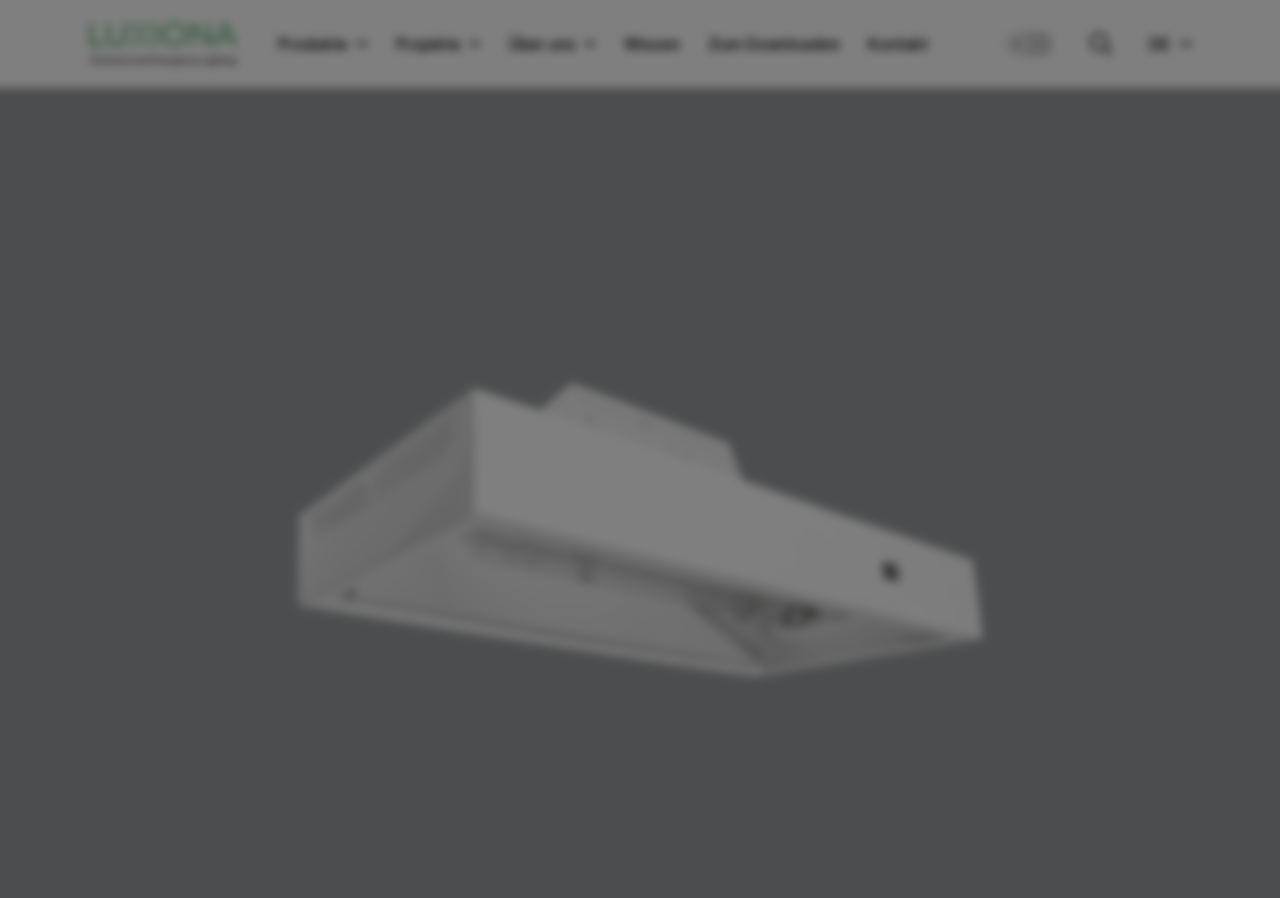What is the company name?
Give a detailed response to the question by analyzing the screenshot.

The company name is Luxiona, which is mentioned in the link 'Luxiona' at the top left corner of the webpage, and also in the image 'Luxiona' with the same bounding box coordinates.